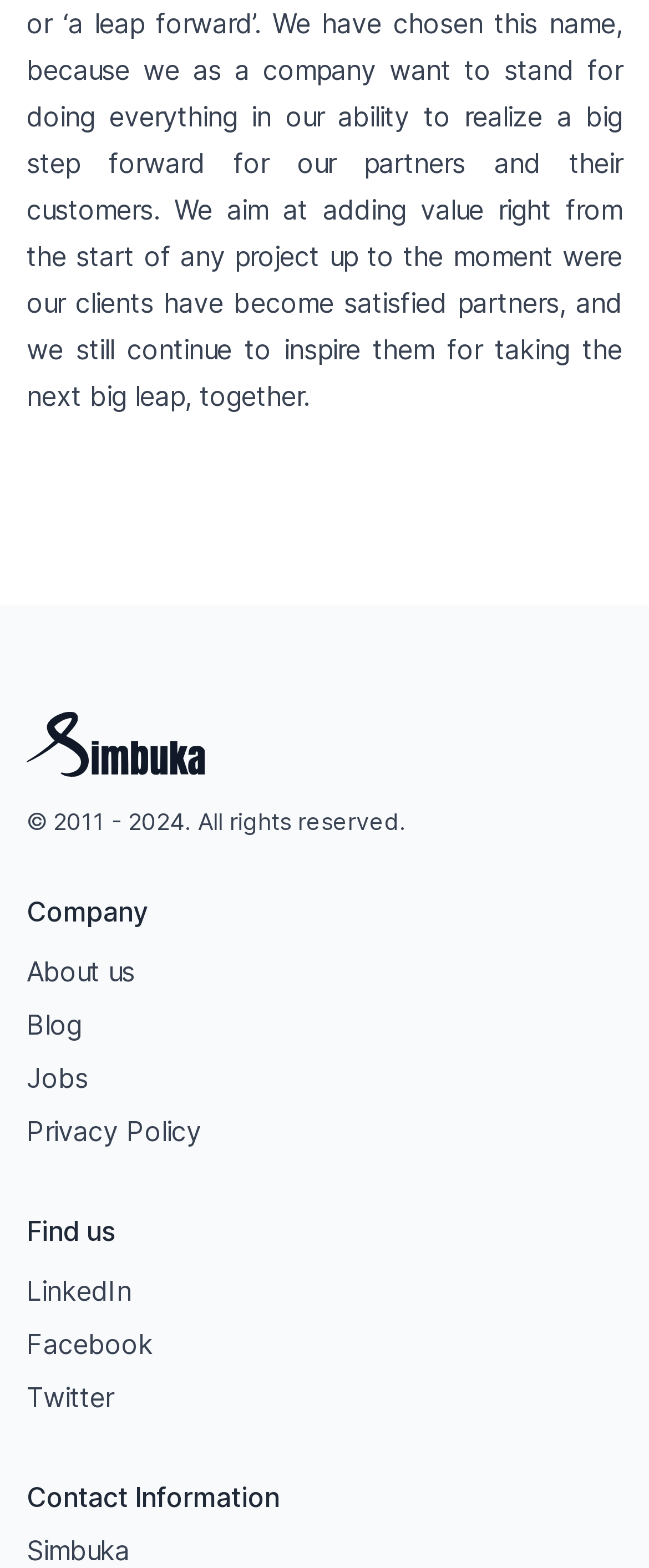What are the main sections of the webpage?
Relying on the image, give a concise answer in one word or a brief phrase.

Company, Find us, Contact Information